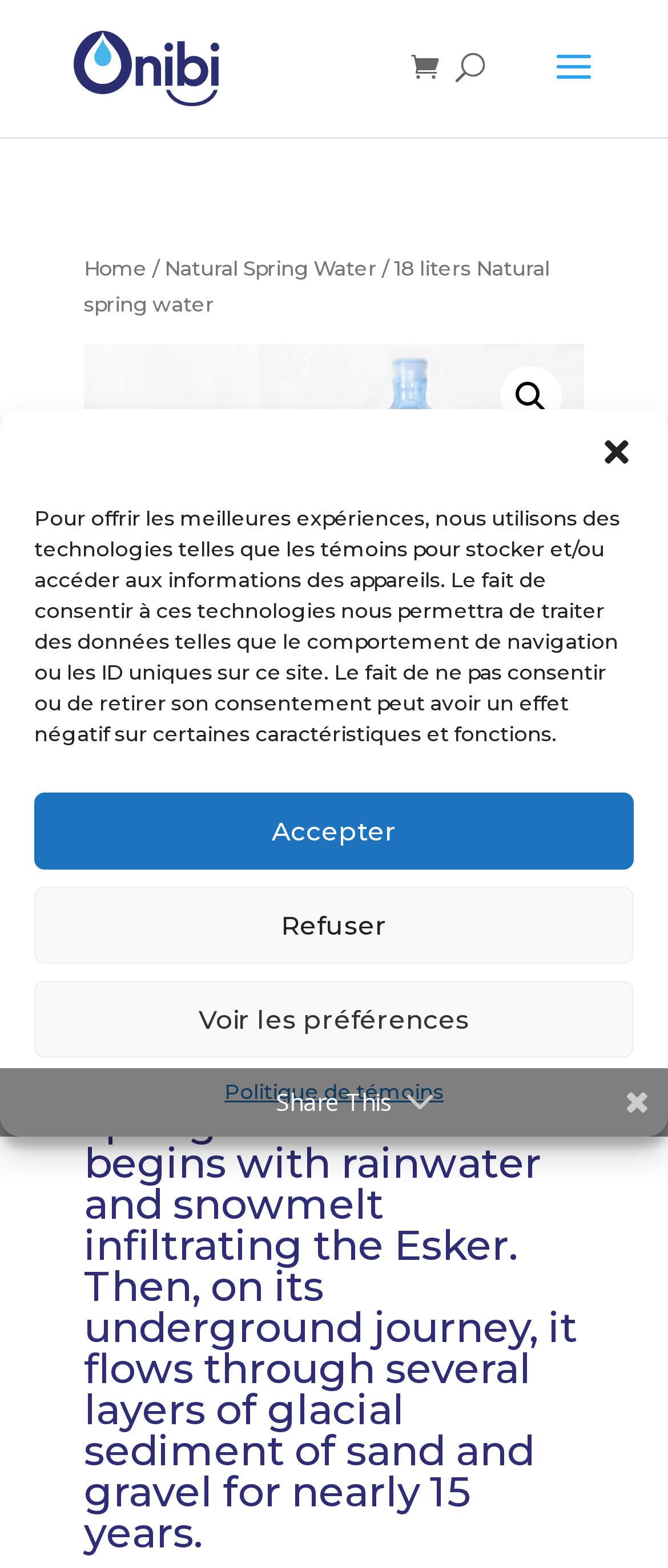Extract the heading text from the webpage.

18 liters Natural spring water